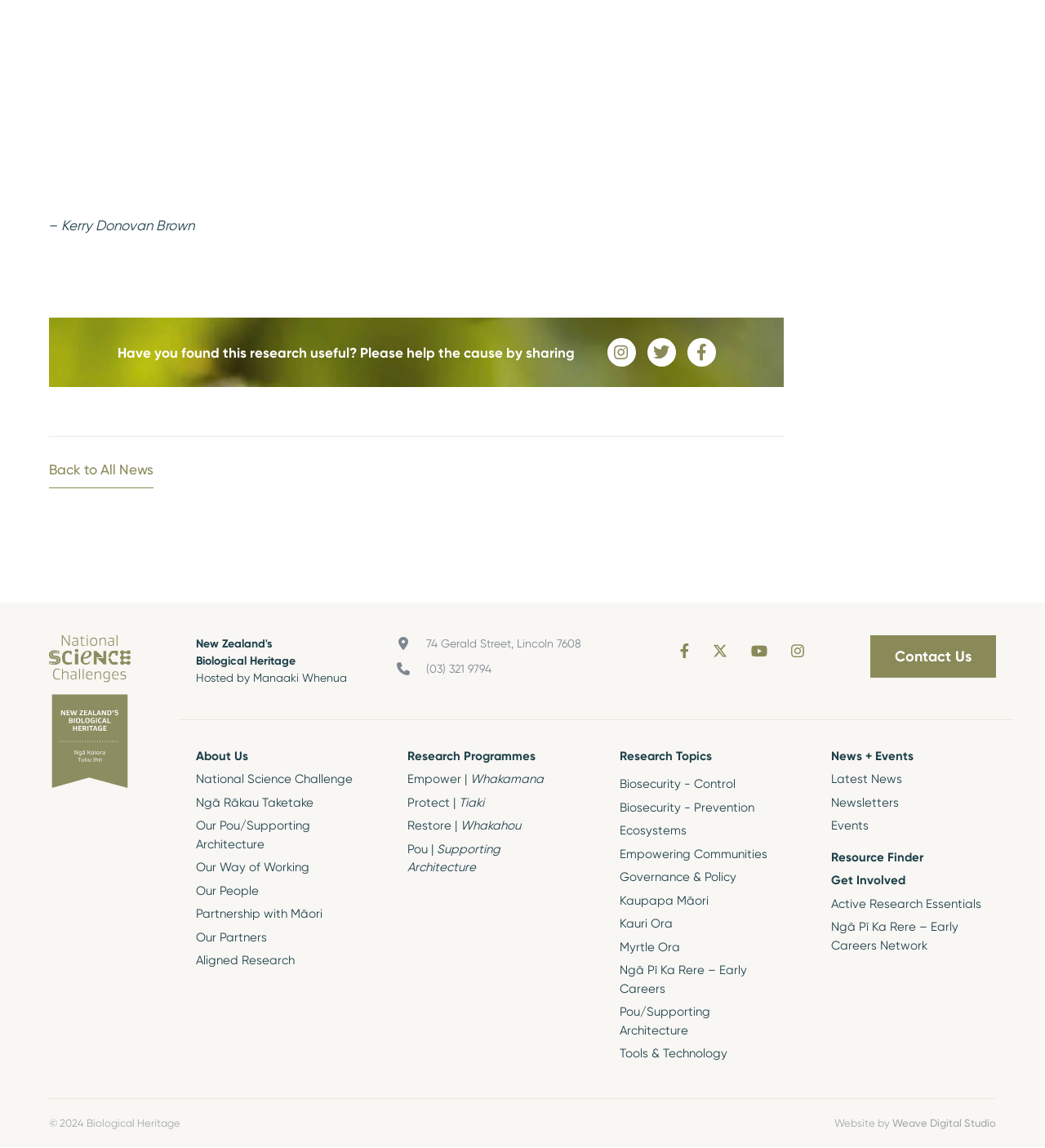Identify the bounding box coordinates of the element to click to follow this instruction: 'Contact us through phone number'. Ensure the coordinates are four float values between 0 and 1, provided as [left, top, right, bottom].

[0.38, 0.575, 0.556, 0.59]